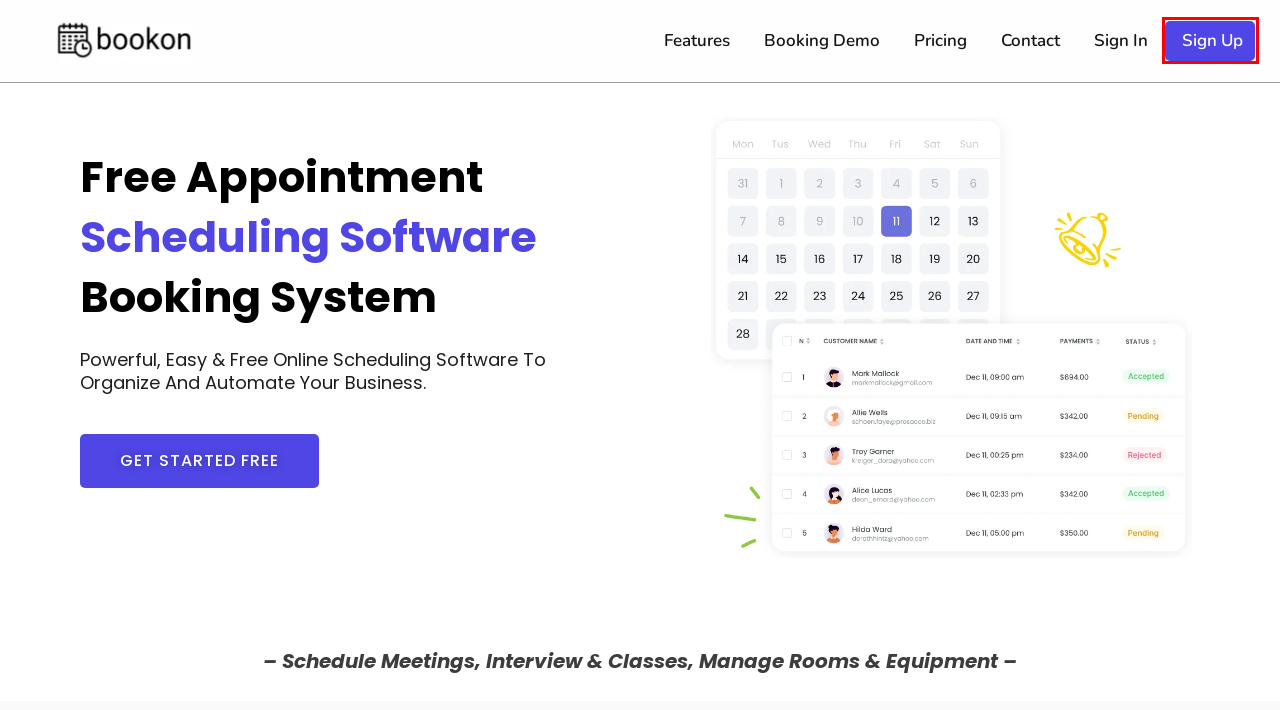Examine the screenshot of a webpage with a red bounding box around an element. Then, select the webpage description that best represents the new page after clicking the highlighted element. Here are the descriptions:
A. Contact Us | BookOn
B. Pricing | BookOn
C. Free Online Scheduling Booking Software | Sign up
D. Privacy Policy | BookOn
E. Businesses We Serve | BookOn
F. Sign in | BookOn
G. Booking Demo | BookOn
H. Appointment Scheduling Features - Powerful & Free | BookOn

C